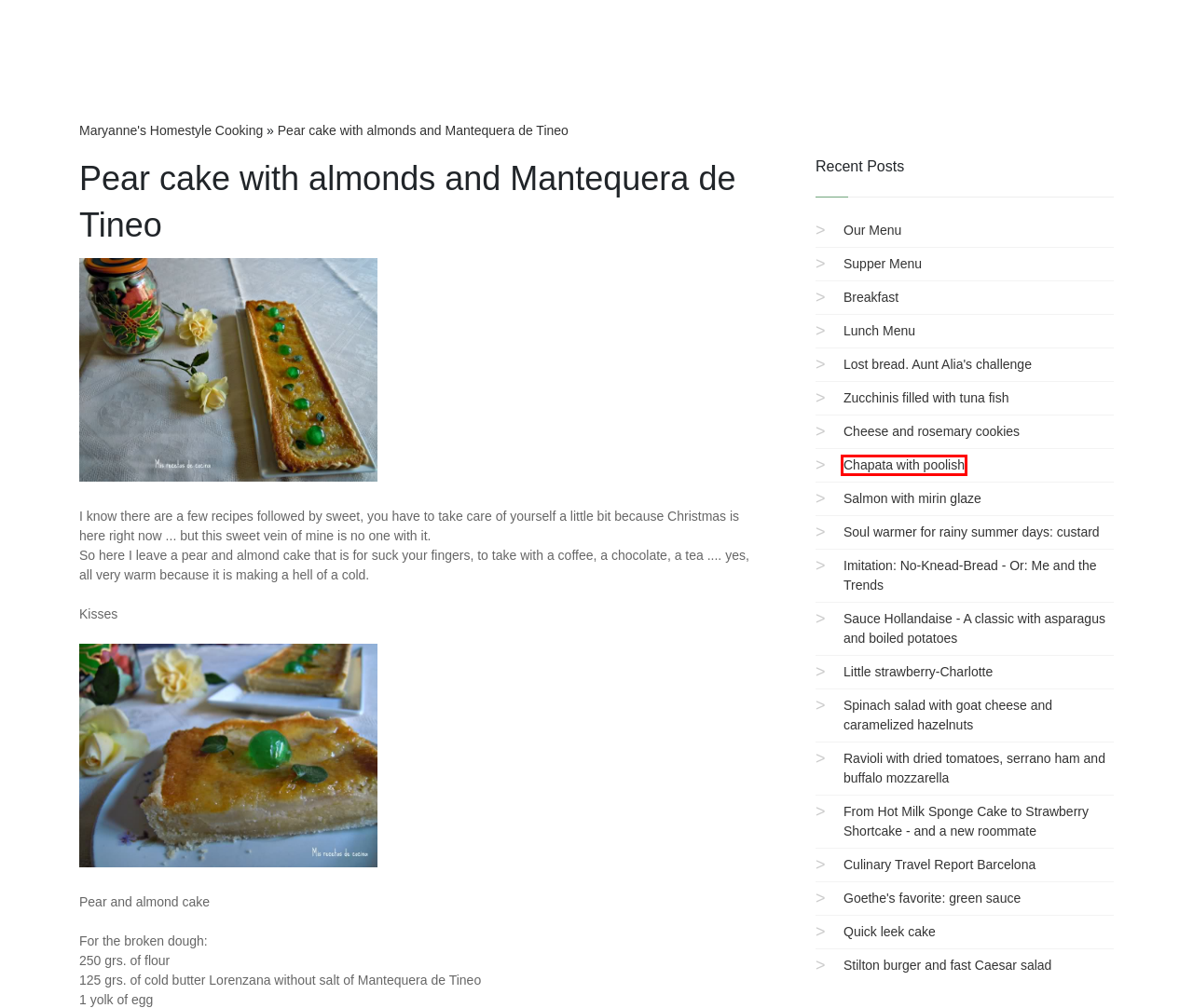You have a screenshot of a webpage with a red rectangle bounding box around an element. Identify the best matching webpage description for the new page that appears after clicking the element in the bounding box. The descriptions are:
A. Spinach salad with goat cheese and caramelized hazelnuts - moey's kitchen foodblog
B. Sauce Hollandaise - A classic asparagus and boiled potatoes - moey's kitchen foodblog
C. Little Strawberry Charlotte - moey's kitchen foodblog
D. Chapata with poolish - My recipes
E. Goethe's favorite: green sauce - moey's kitchen foodblog
F. Lunch Menu | Maryanne's
G. Breakfast | Maryanne's
H. Maryanne's Homestyle Cooking

D